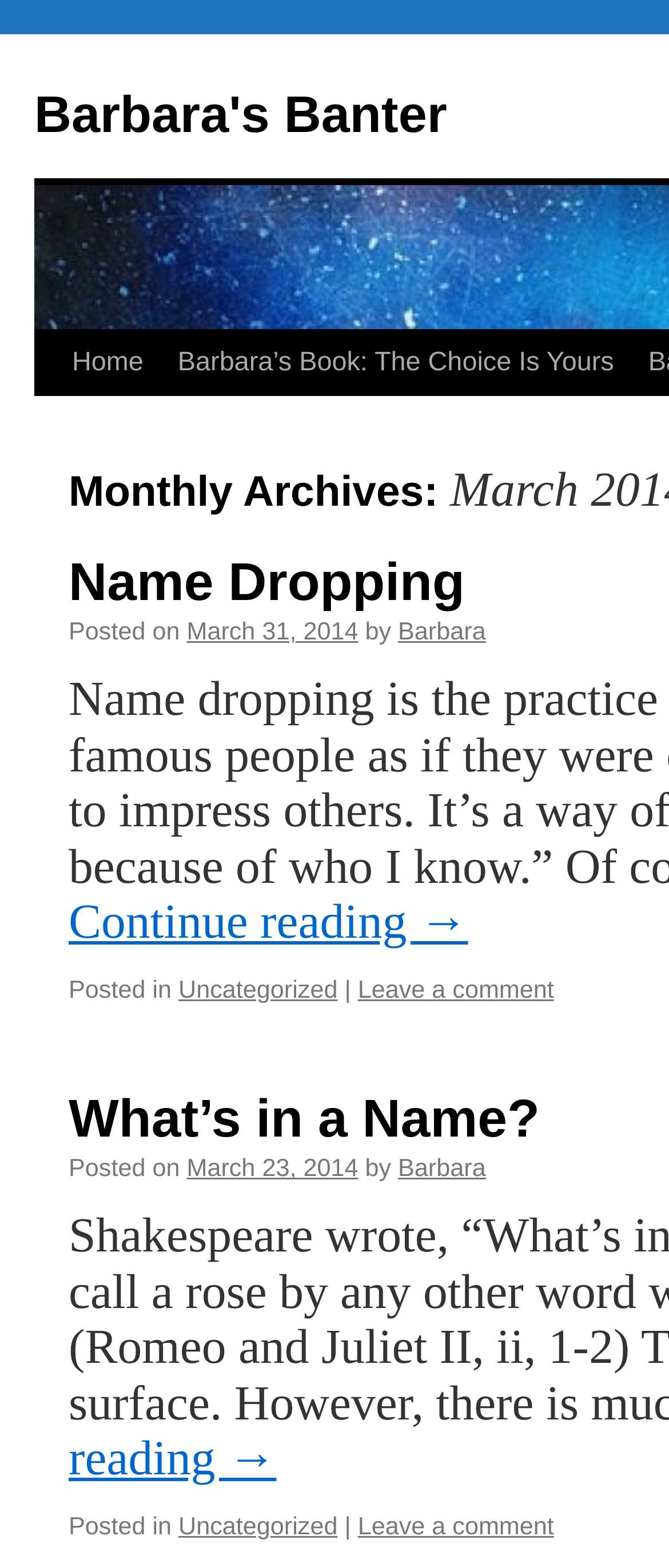Using the description: "Uncategorized", identify the bounding box of the corresponding UI element in the screenshot.

[0.267, 0.623, 0.505, 0.641]